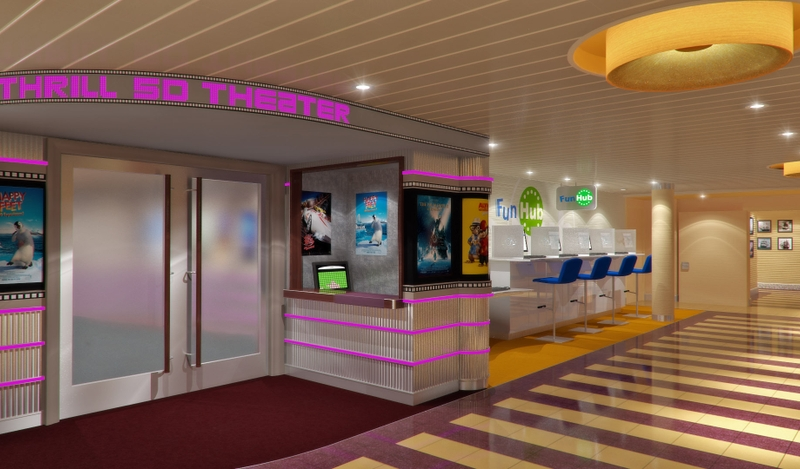What is the name of the facility adjacent to the theater?
Provide an in-depth and detailed answer to the question.

According to the caption, the facility adjacent to the Thrill 5D Theater is the Fun Hub, which is equipped with interactive stations offering onboard activities and entertainment options.